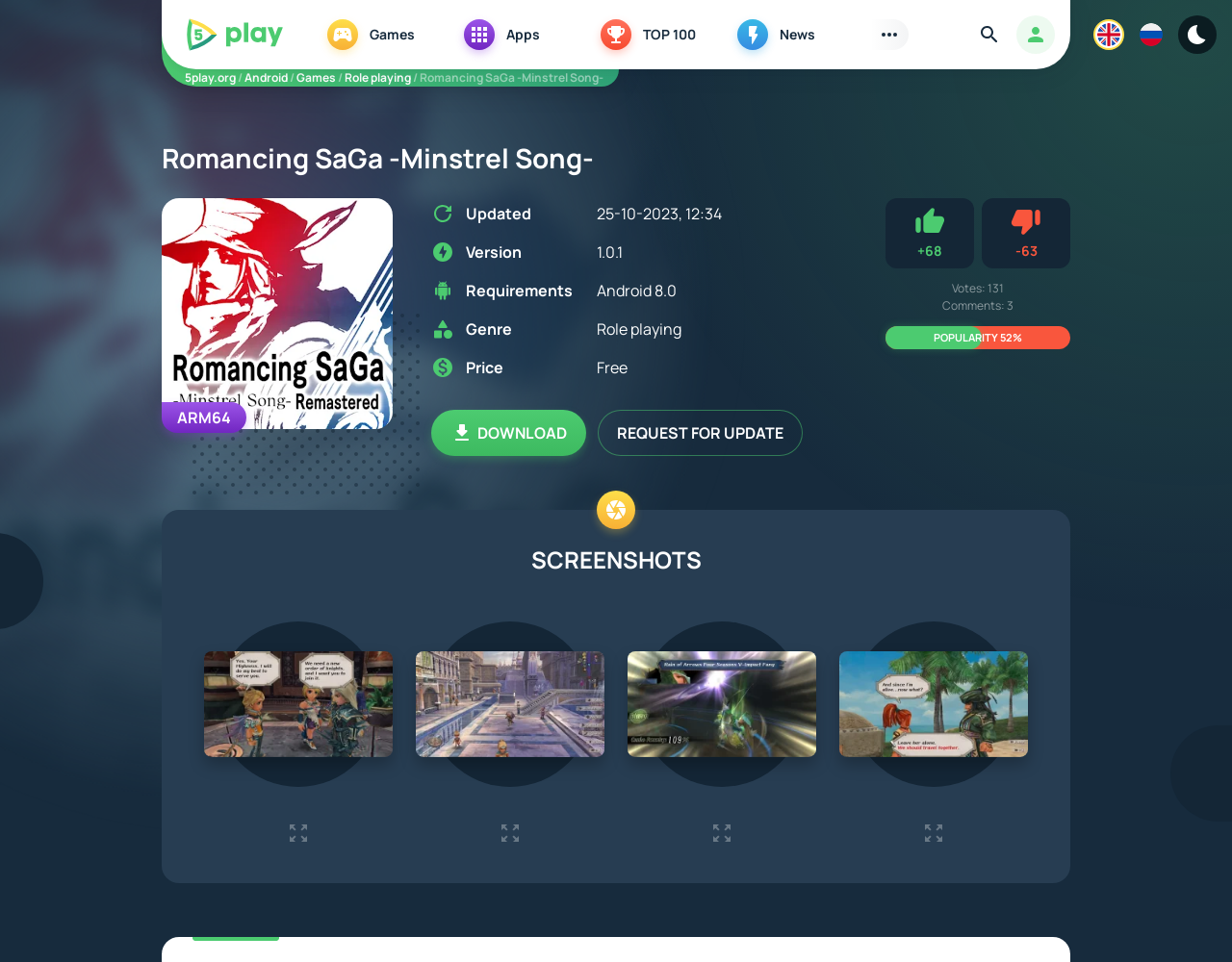What is the popularity of the game?
Using the image, answer in one word or phrase.

52%